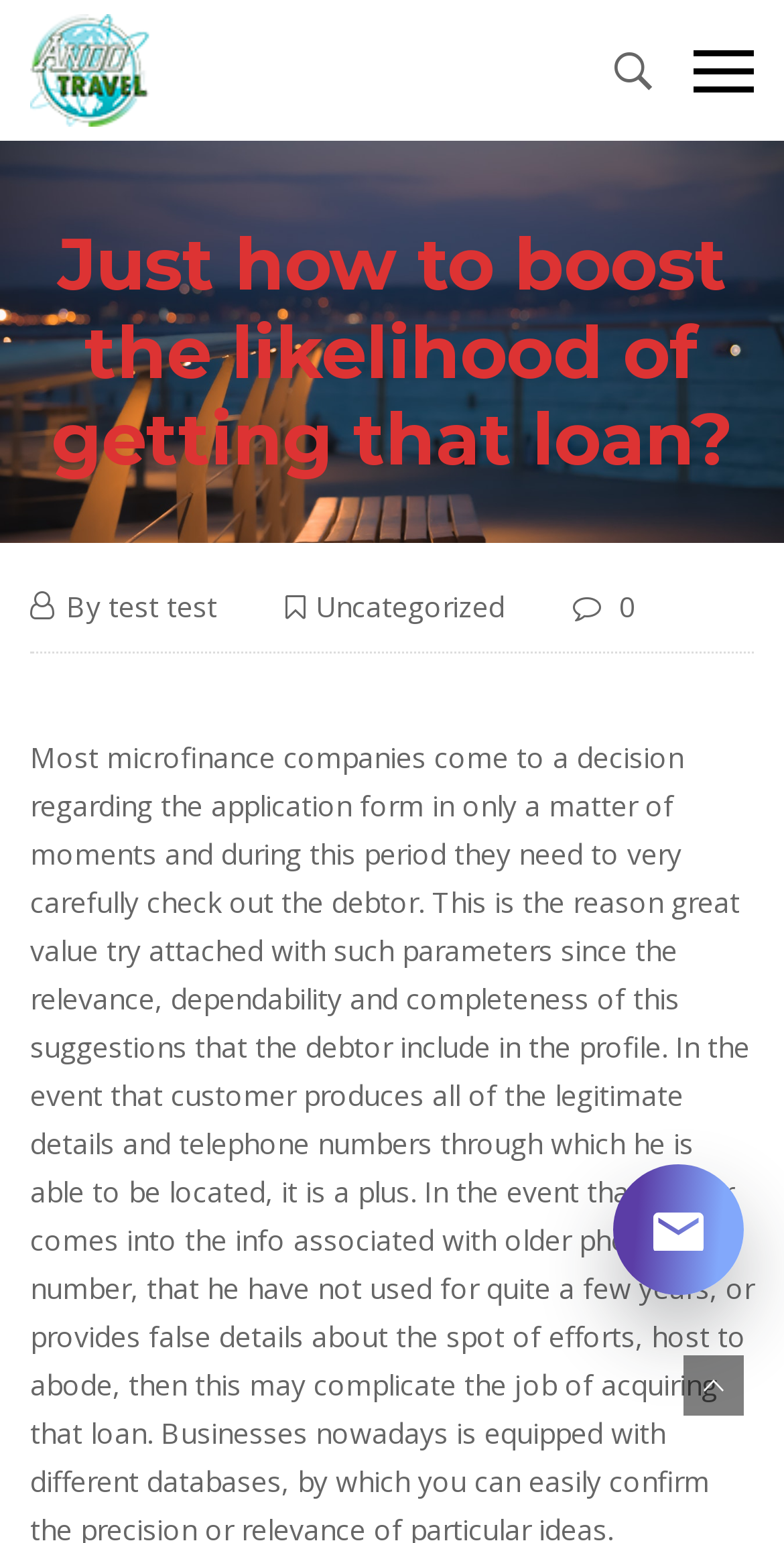What is the author of the article?
Please provide a comprehensive and detailed answer to the question.

I found the author's name by looking at the link element that contains the author's name, which is 'test test', located below the main heading.